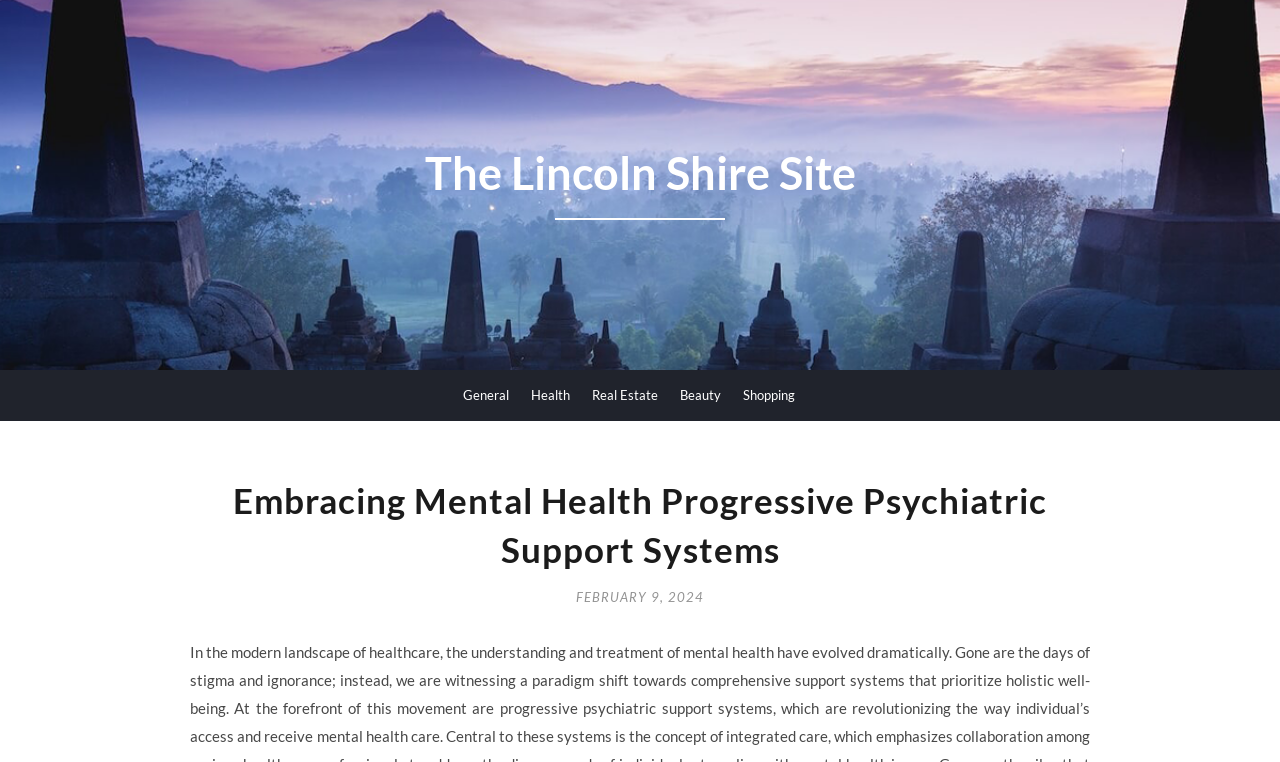Reply to the question with a single word or phrase:
What is the category of the link 'Health'?

Health